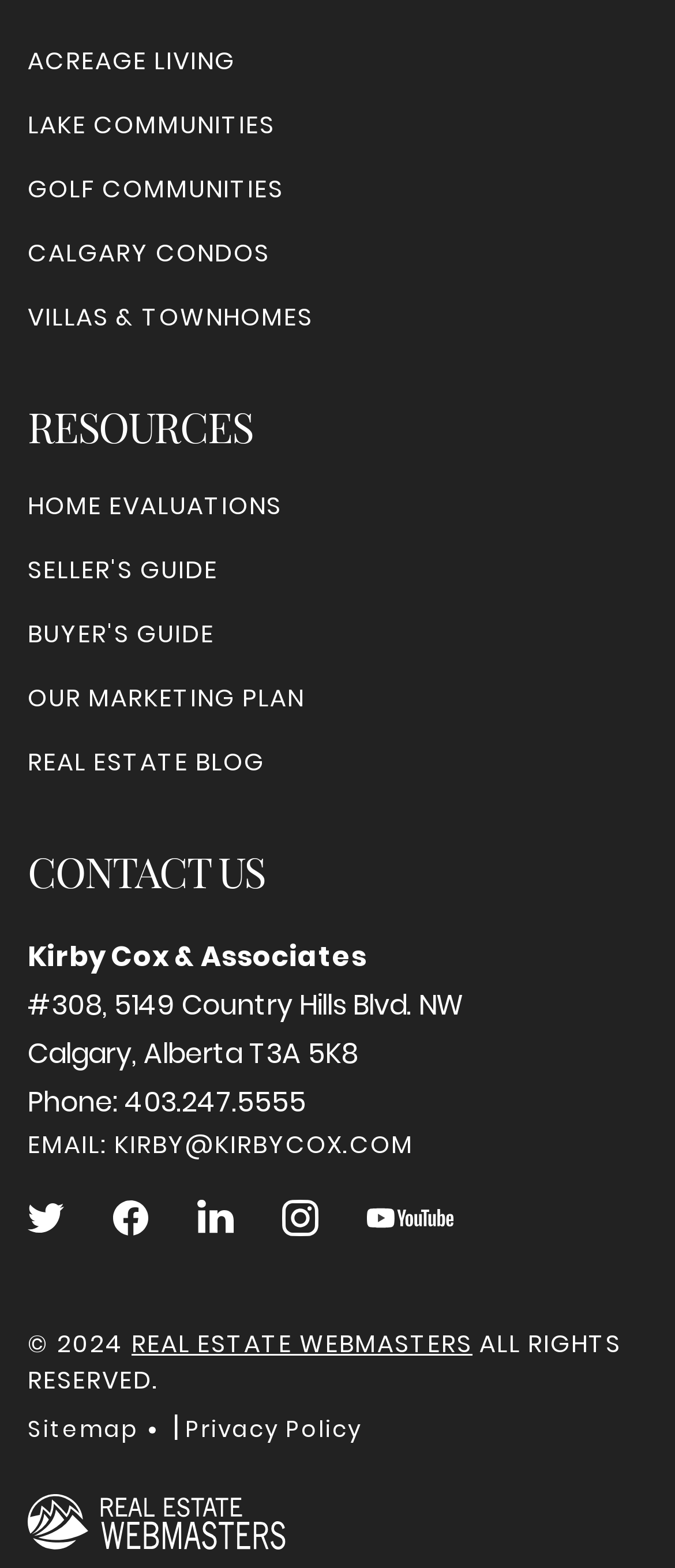Given the element description Twitter, predict the bounding box coordinates for the UI element in the webpage screenshot. The format should be (top-left x, top-left y, bottom-right x, bottom-right y), and the values should be between 0 and 1.

[0.041, 0.765, 0.095, 0.789]